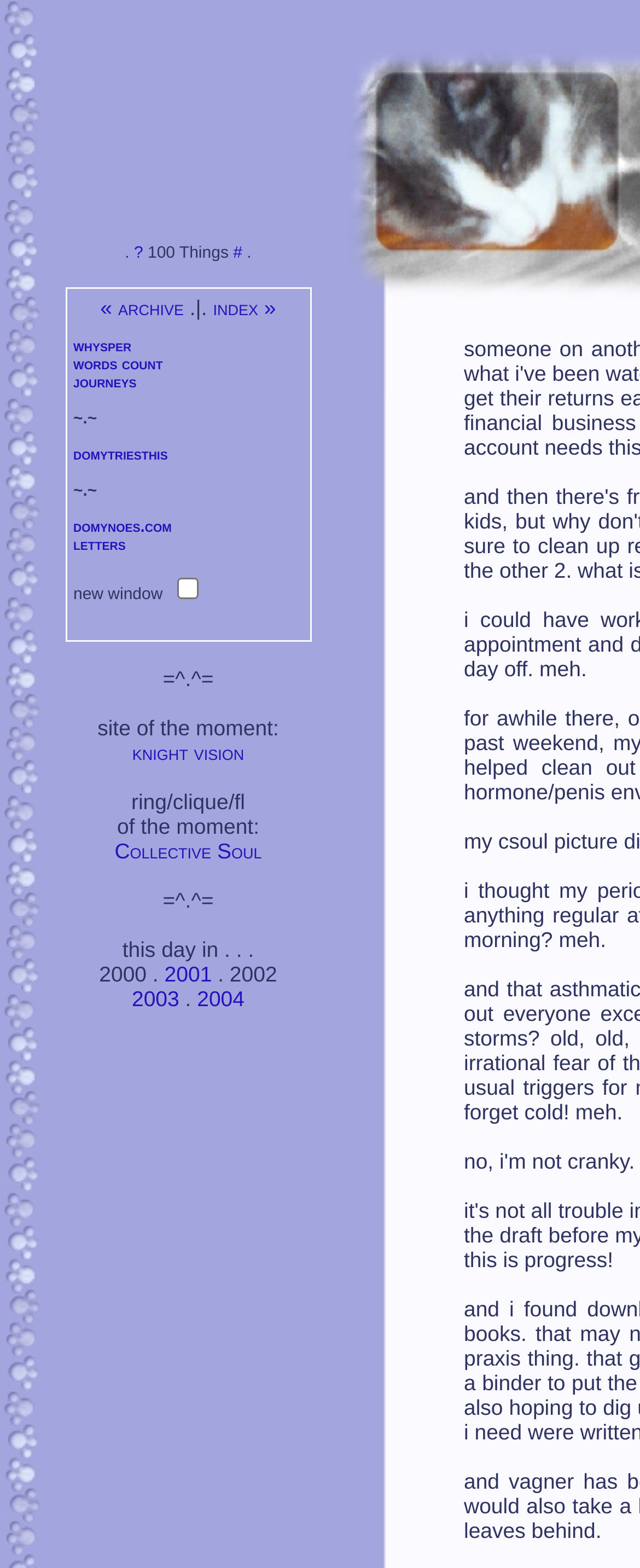Based on the element description knight vision, identify the bounding box of the UI element in the given webpage screenshot. The coordinates should be in the format (top-left x, top-left y, bottom-right x, bottom-right y) and must be between 0 and 1.

[0.207, 0.472, 0.381, 0.488]